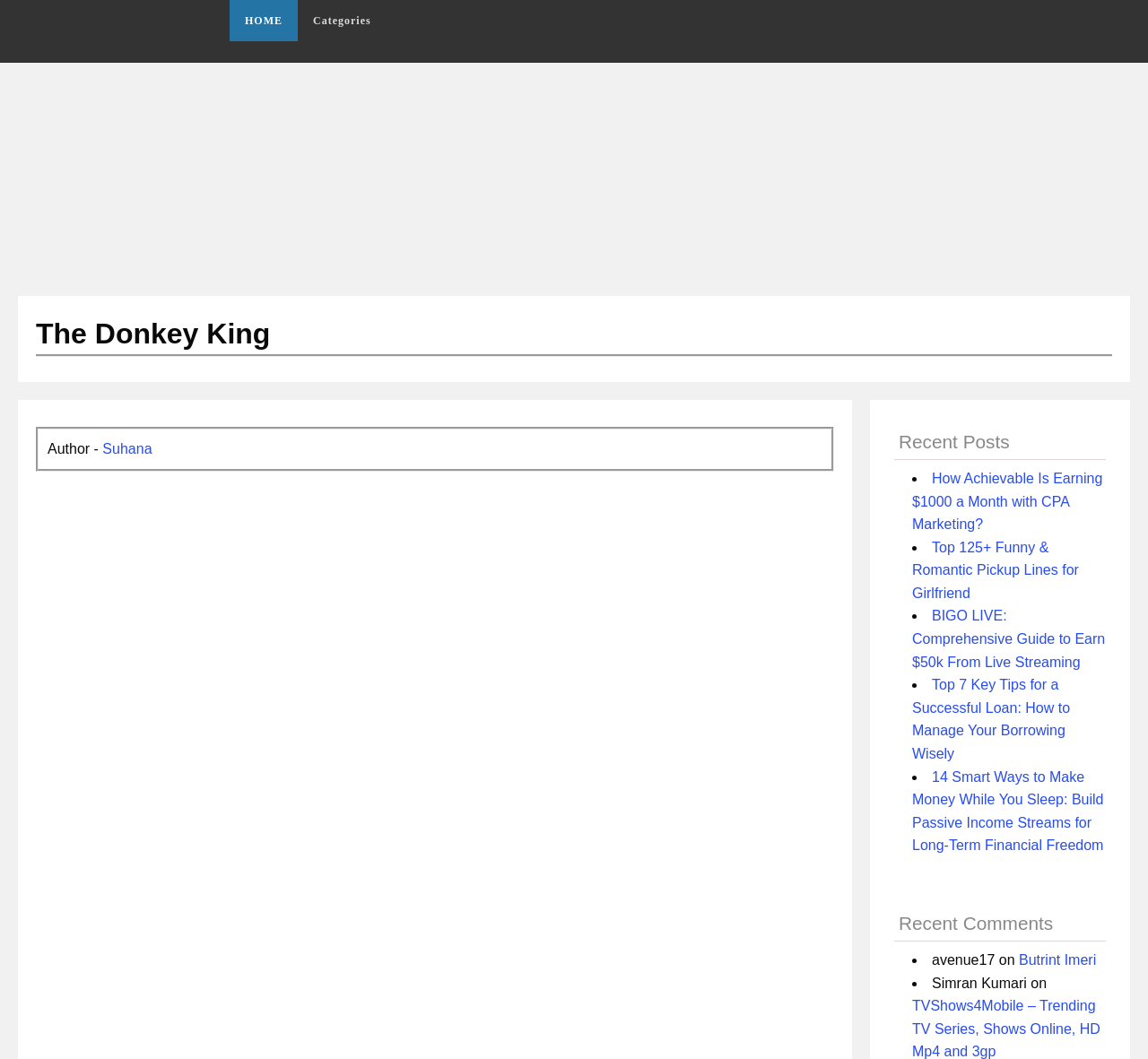Who is the author of the article?
Look at the image and answer the question with a single word or phrase.

Suhana